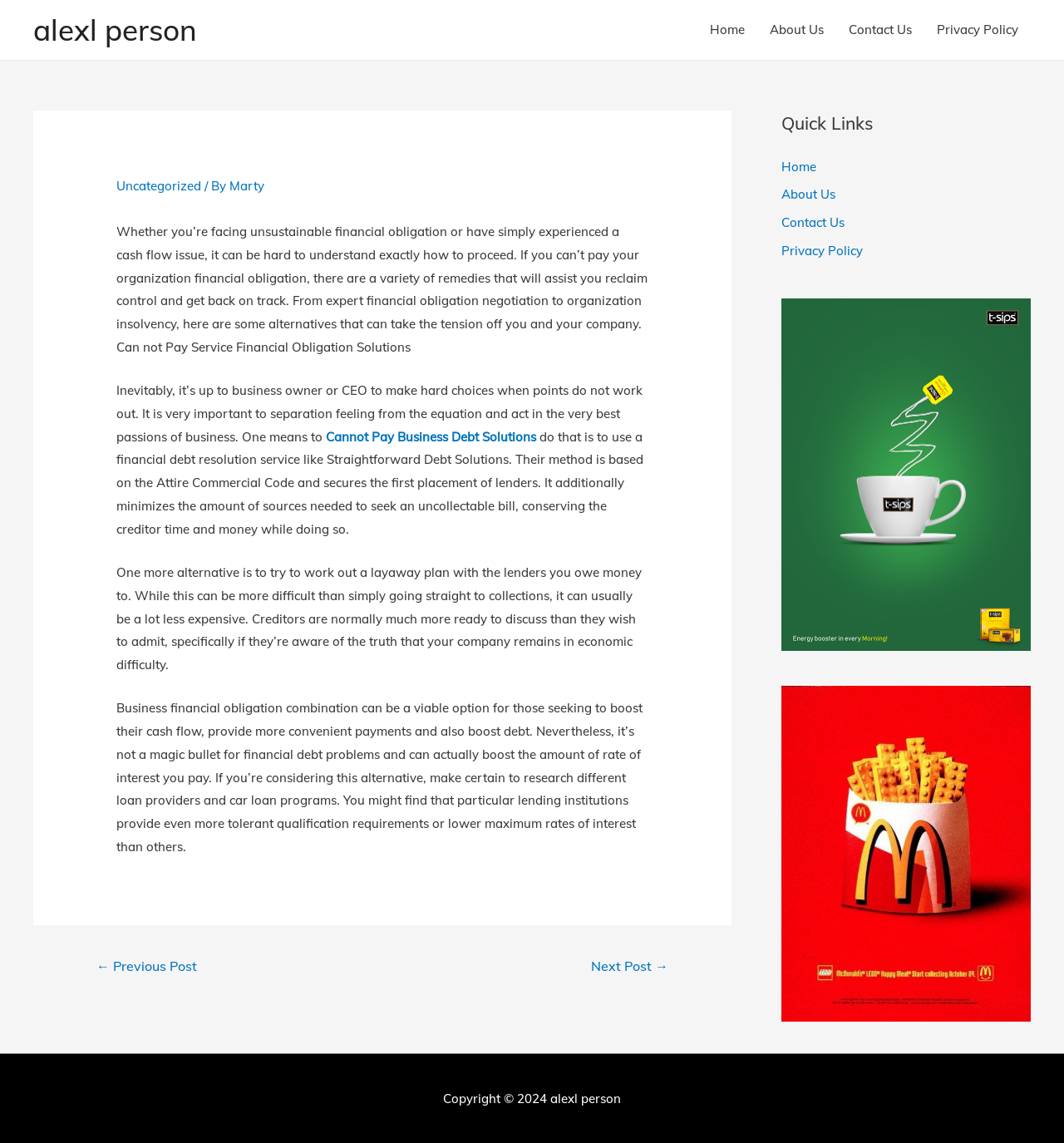What is the copyright year of the website?
Please give a detailed and elaborate answer to the question.

The copyright year of the website is mentioned at the bottom of the webpage, where it says 'Copyright © 2024'. This indicates that the website's content is copyrighted and protected until 2024.